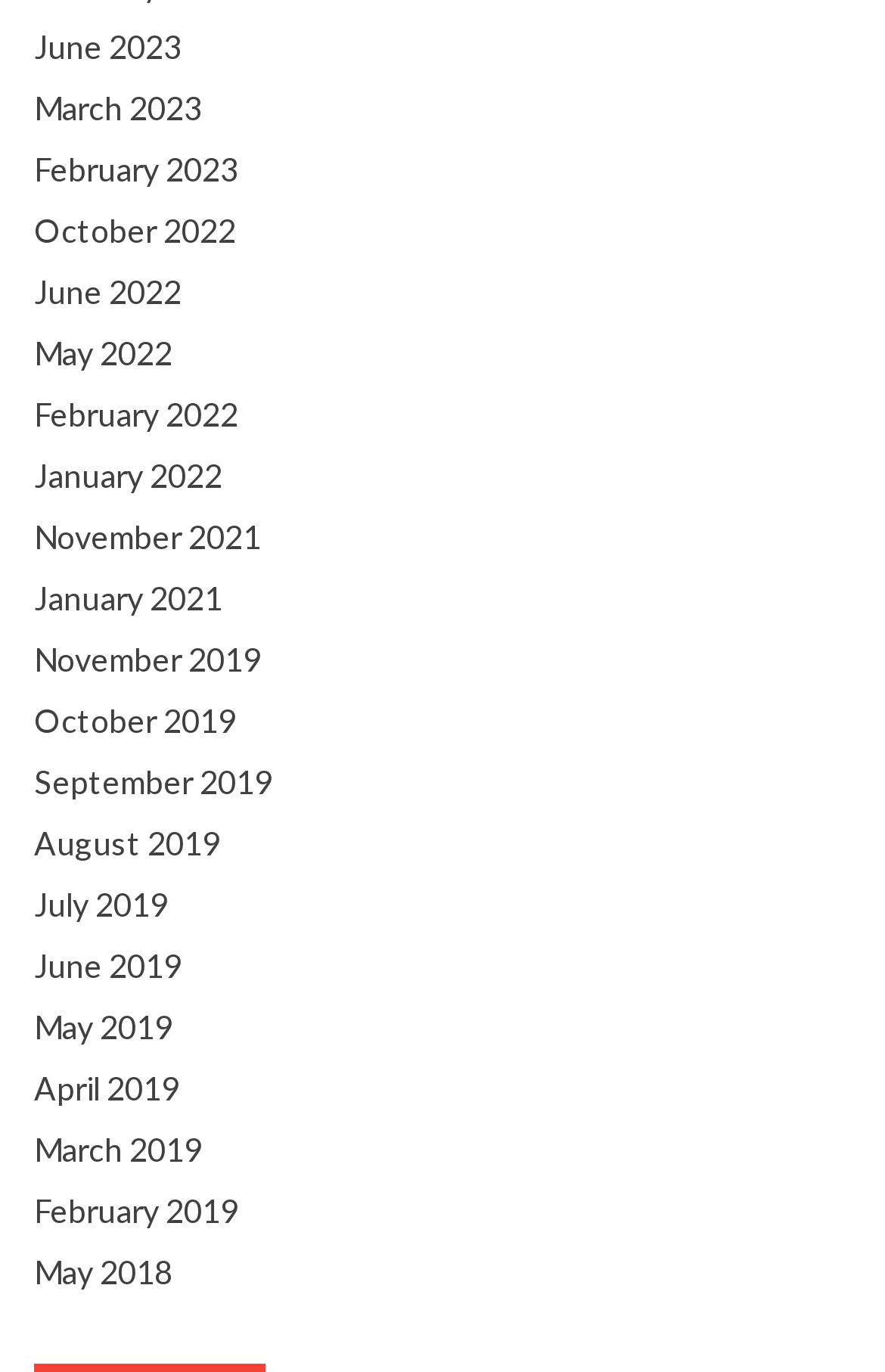What is the earliest month listed?
Using the visual information, reply with a single word or short phrase.

May 2018